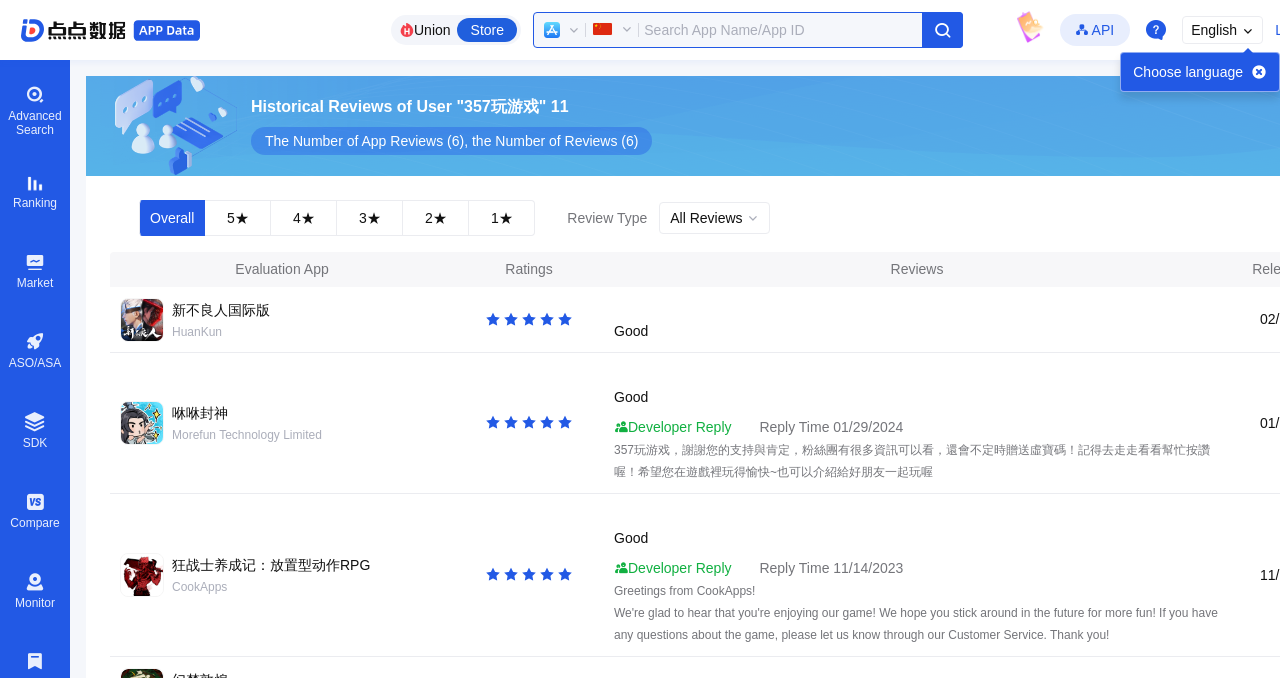Use a single word or phrase to answer the question:
What is the name of the developer who replied to the third app review?

CookApps